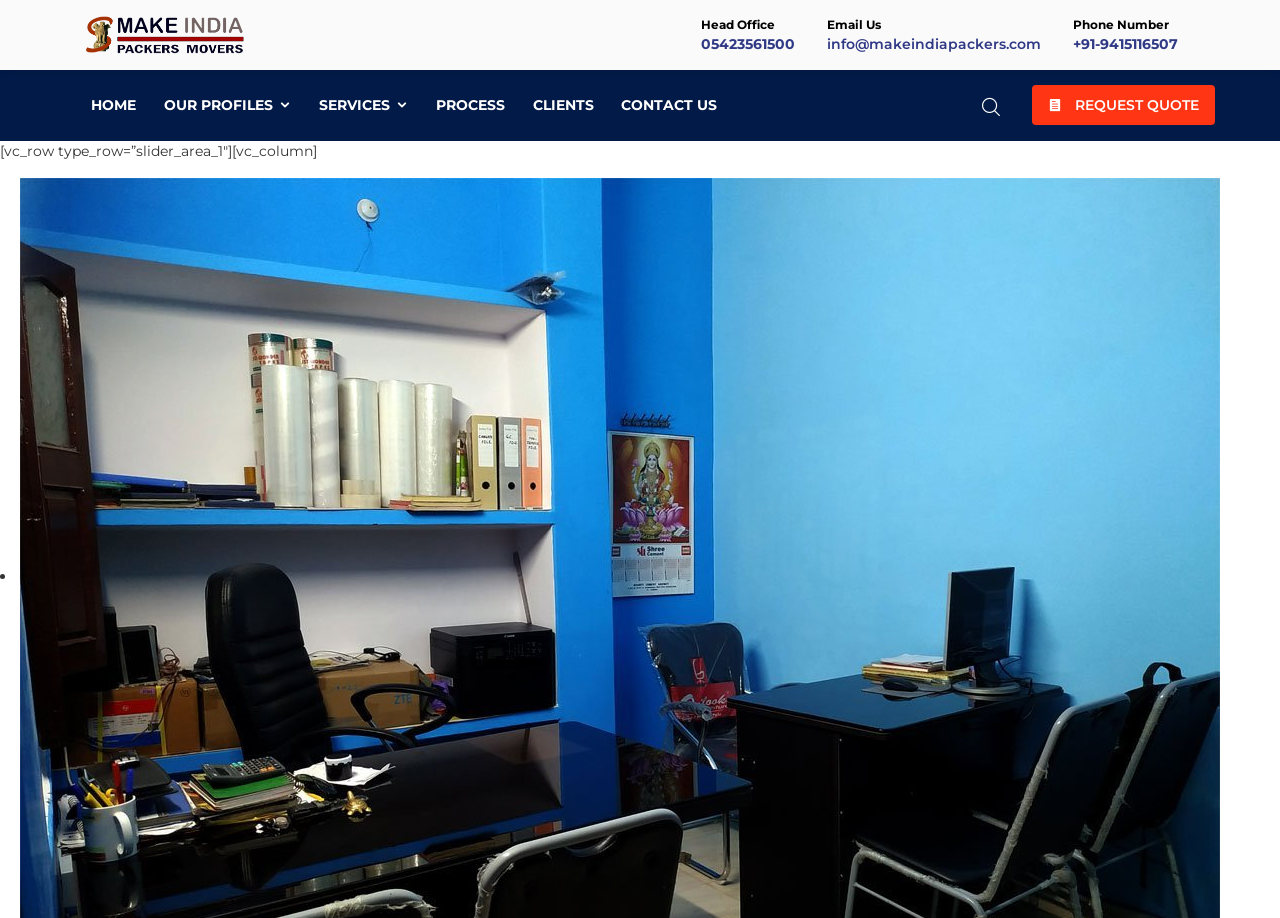Based on the element description "Our Profiles", predict the bounding box coordinates of the UI element.

[0.119, 0.093, 0.237, 0.136]